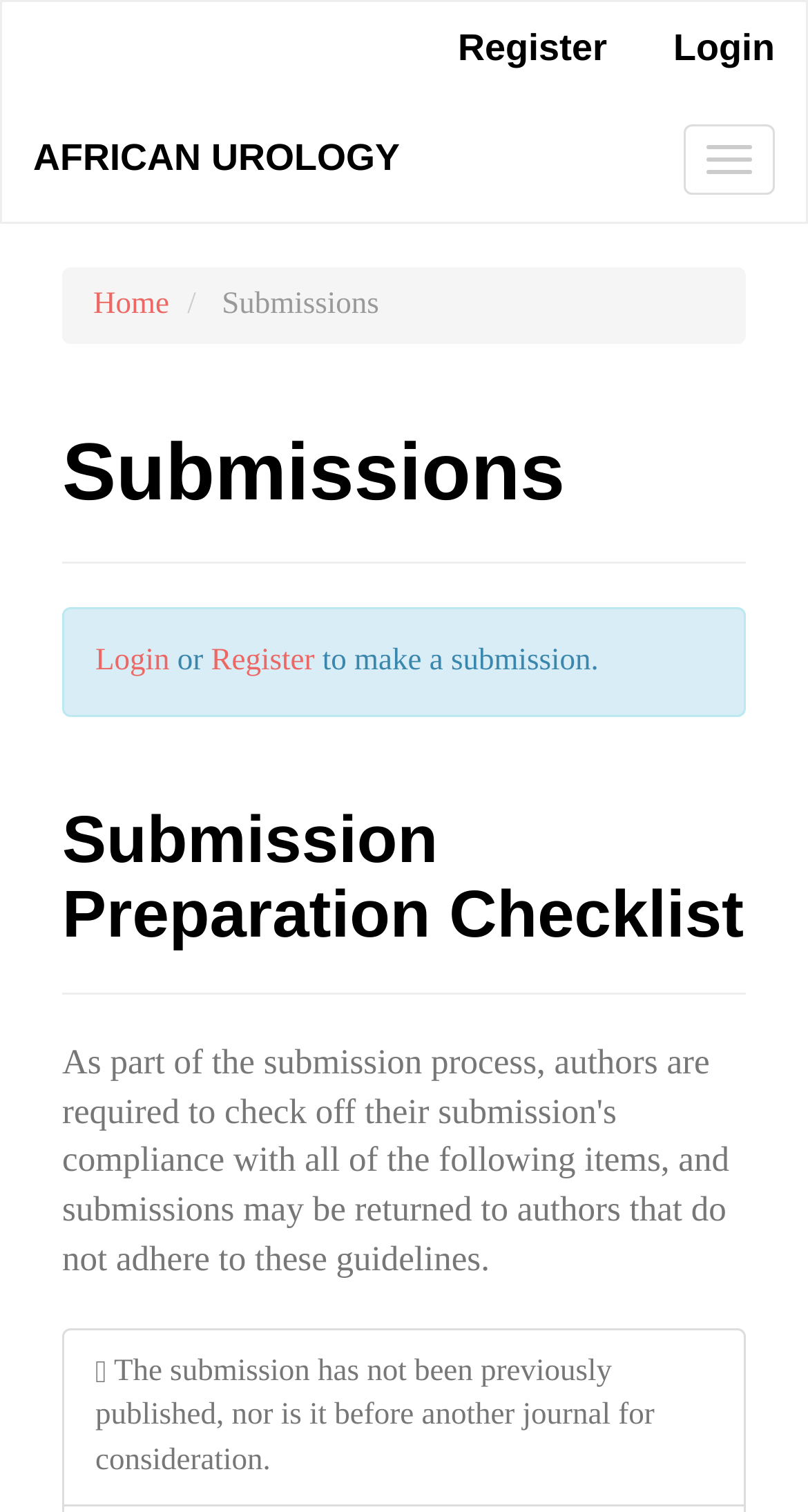Identify the bounding box coordinates of the region I need to click to complete this instruction: "Toggle navigation".

[0.846, 0.082, 0.959, 0.128]